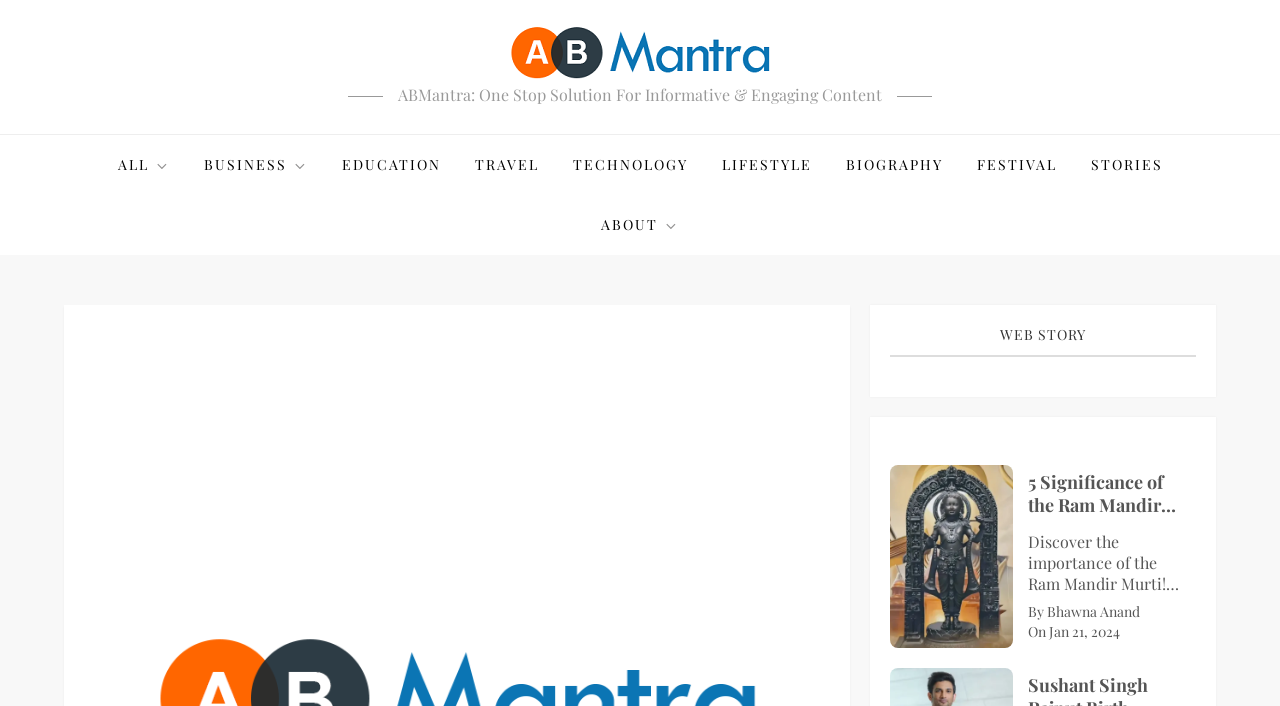Please determine the primary heading and provide its text.

Jadau artificial jewellery: Everything You Need to Know its making, origin and tips